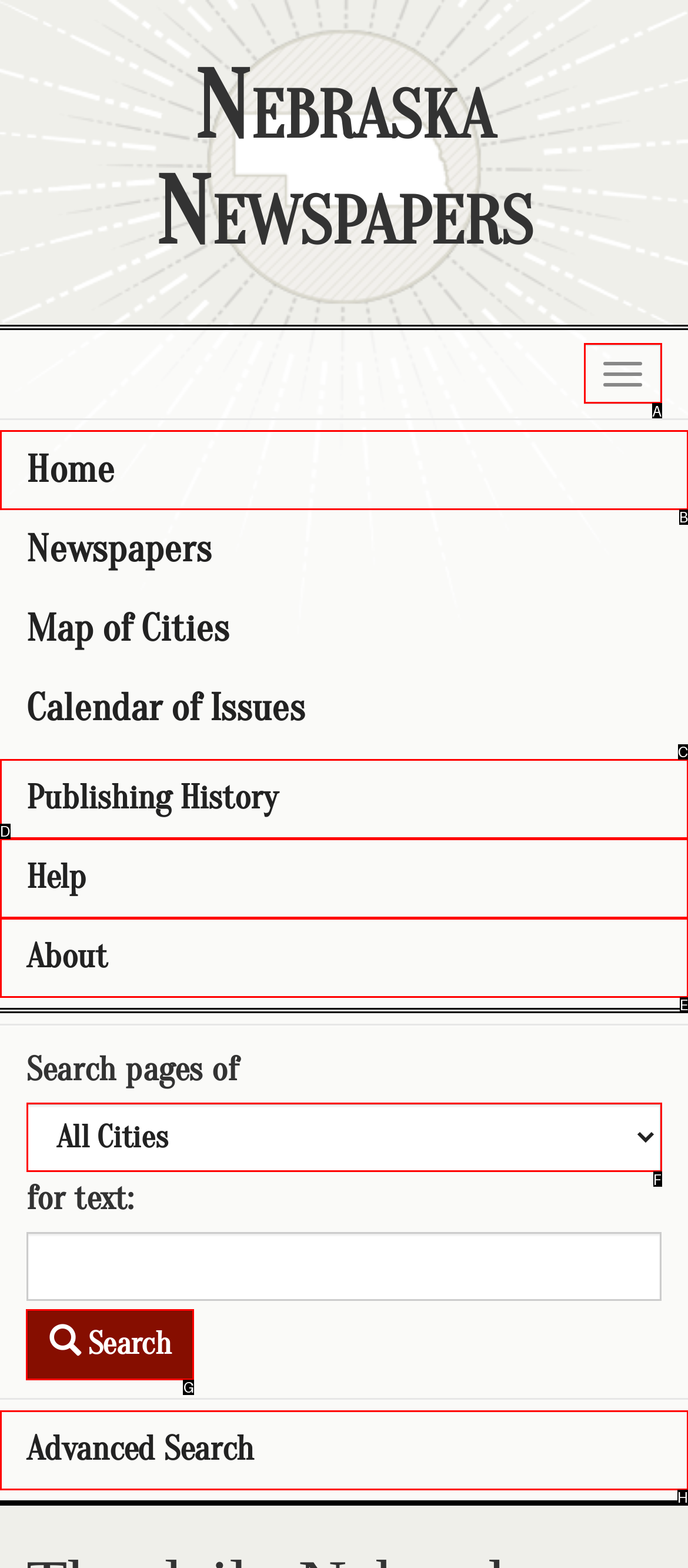To achieve the task: Click on the Search button, indicate the letter of the correct choice from the provided options.

G